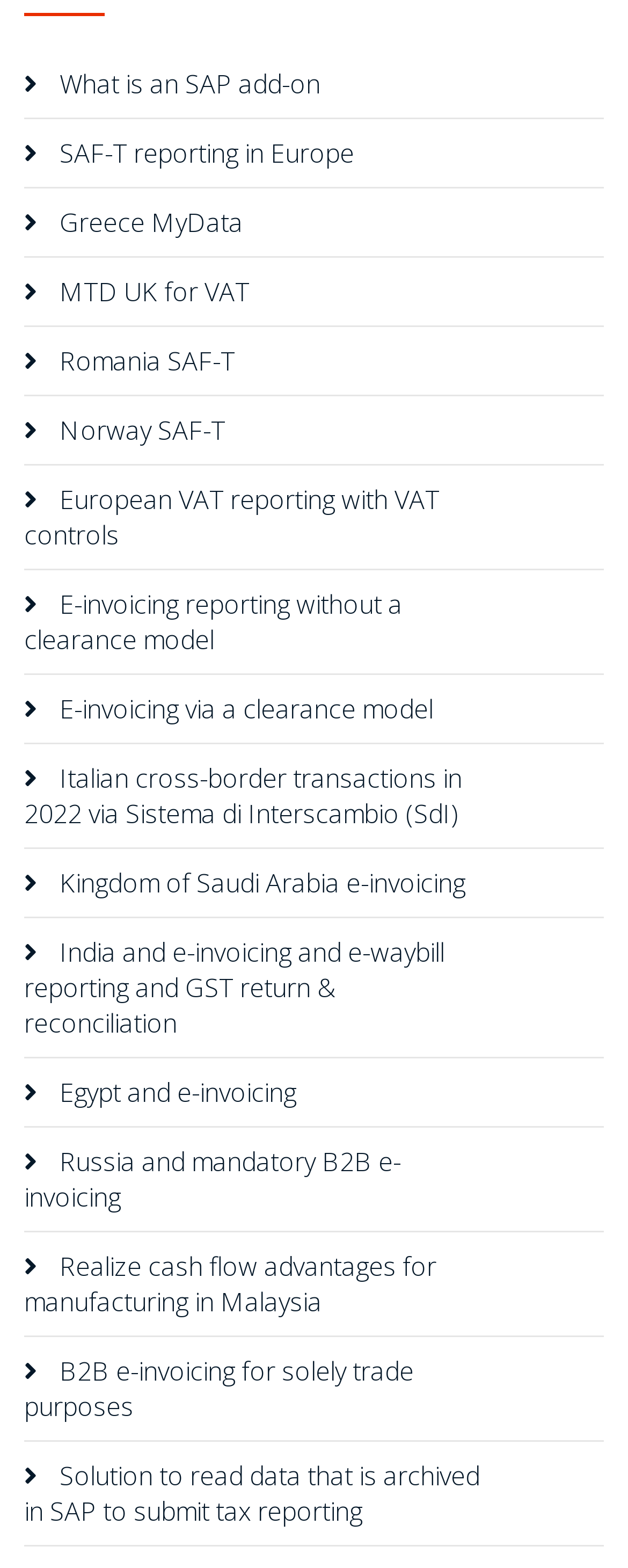Please give a succinct answer using a single word or phrase:
What is the topic of the link at the bottom of the webpage?

Read data archived in SAP